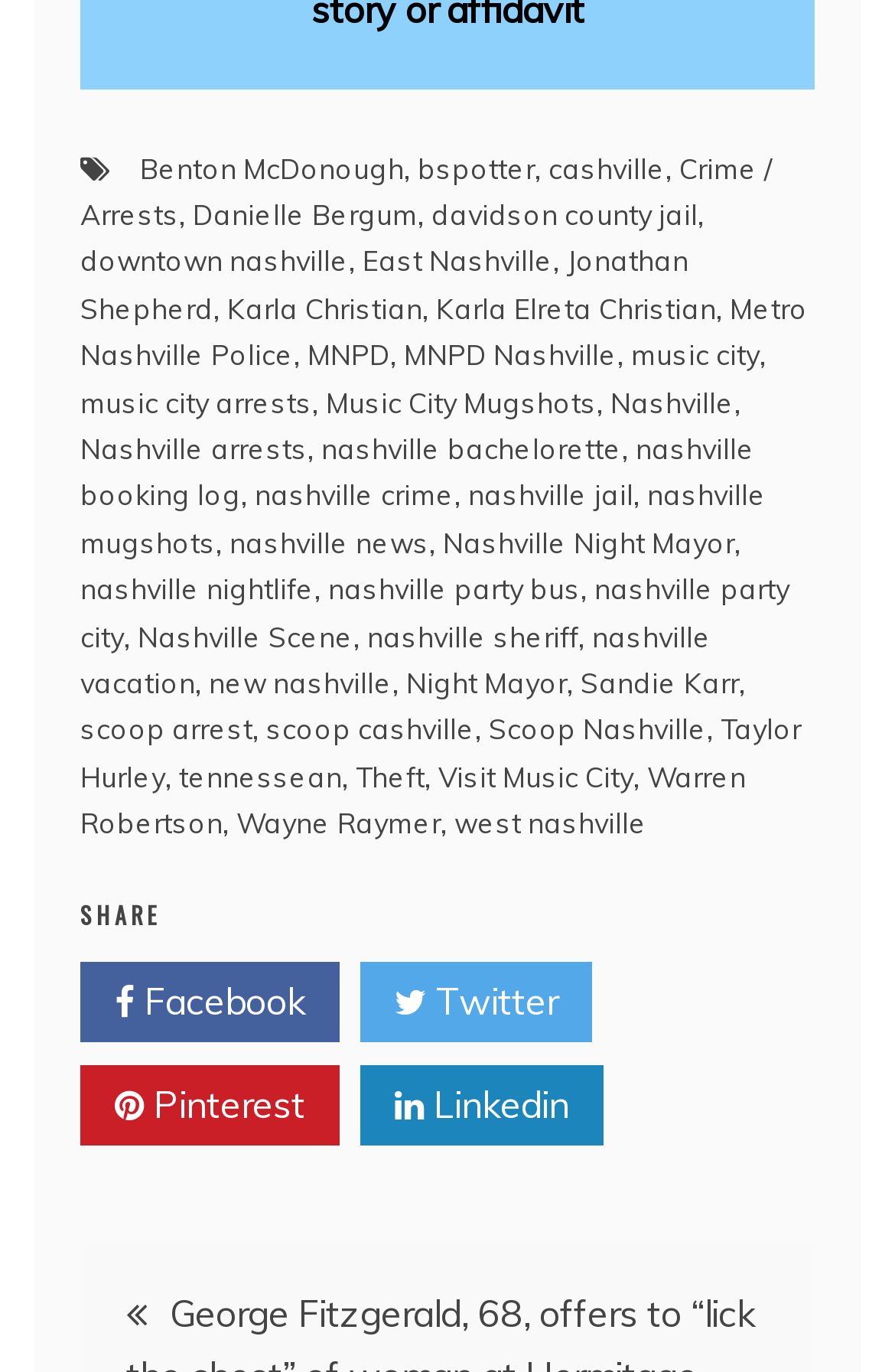Find the bounding box of the UI element described as: "nashville booking log". The bounding box coordinates should be given as four float values between 0 and 1, i.e., [left, top, right, bottom].

[0.09, 0.315, 0.844, 0.374]